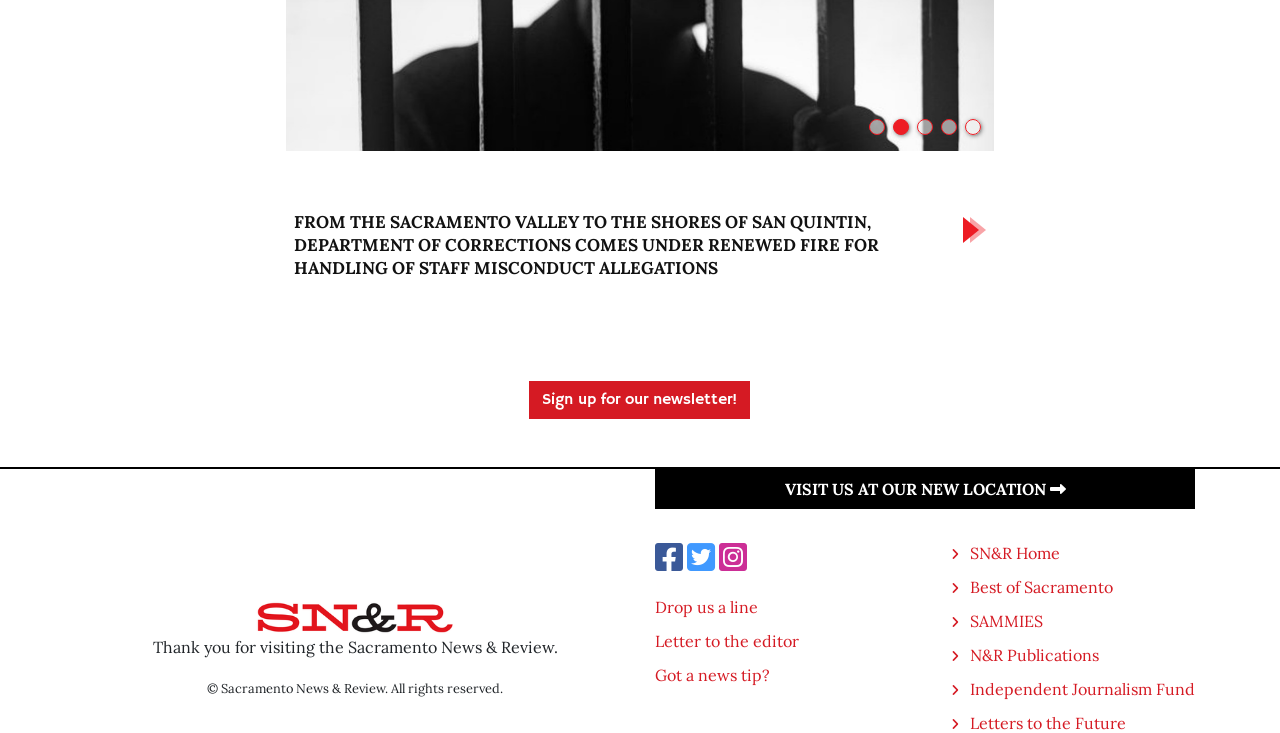How many links are there in the footer?
Refer to the image and provide a one-word or short phrase answer.

7